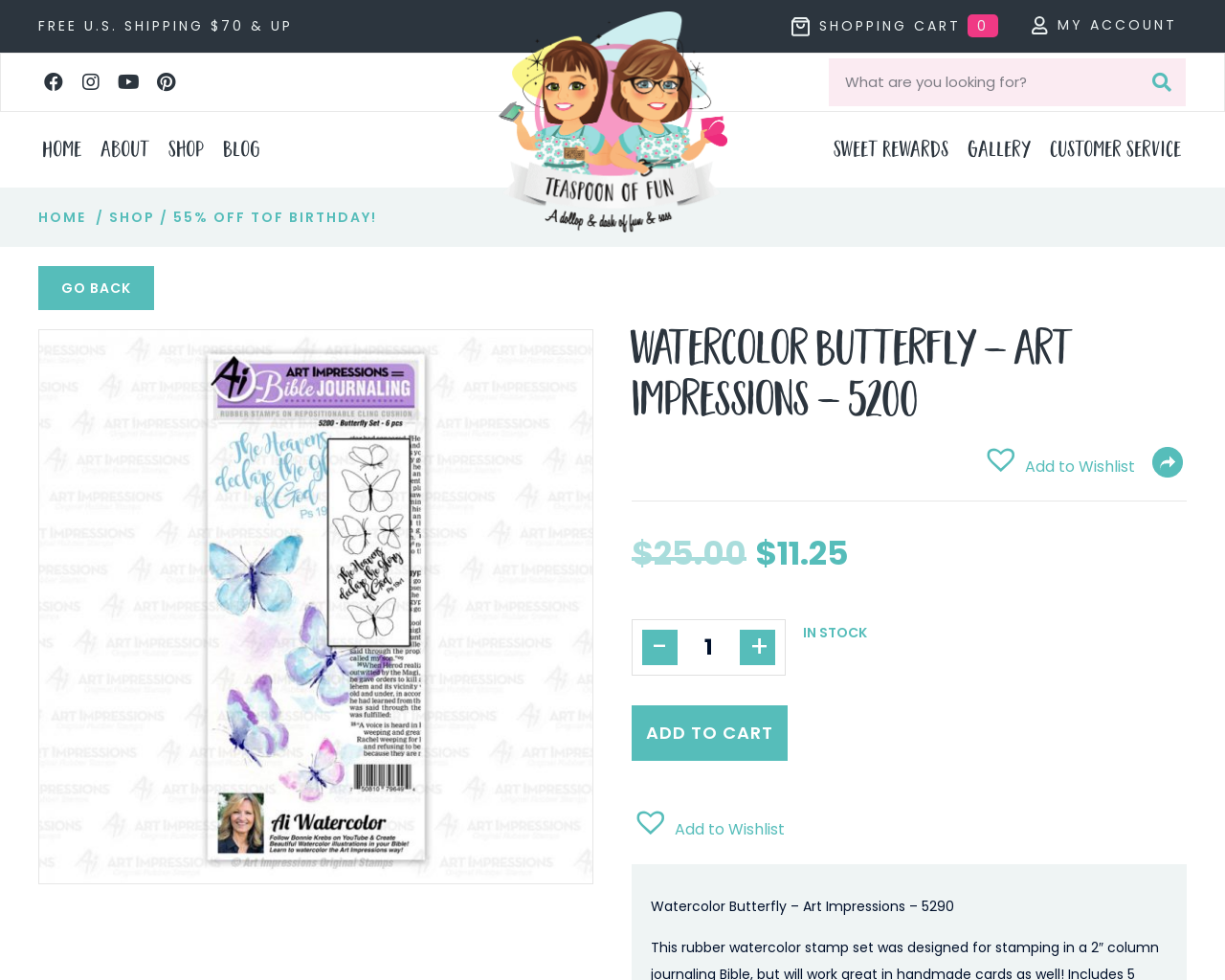What is the free shipping threshold?
Using the image as a reference, deliver a detailed and thorough answer to the question.

I found the free shipping threshold by looking at the top right corner of the webpage, where it says 'FREE U.S. SHIPPING $70 & UP'. This indicates that customers can get free shipping on their orders if they spend at least $70.